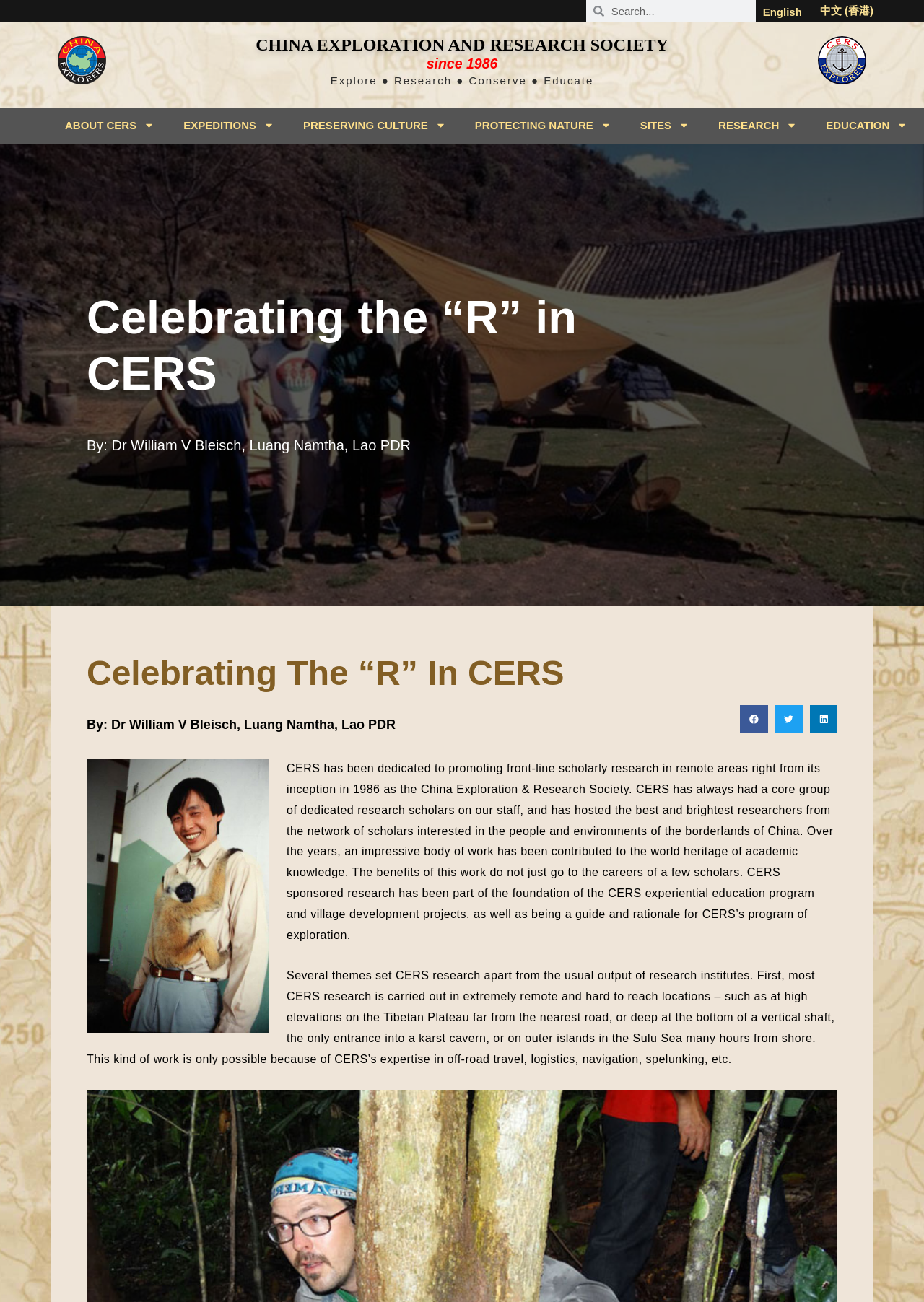Please determine the bounding box coordinates for the UI element described as: "Sites".

[0.677, 0.083, 0.762, 0.109]